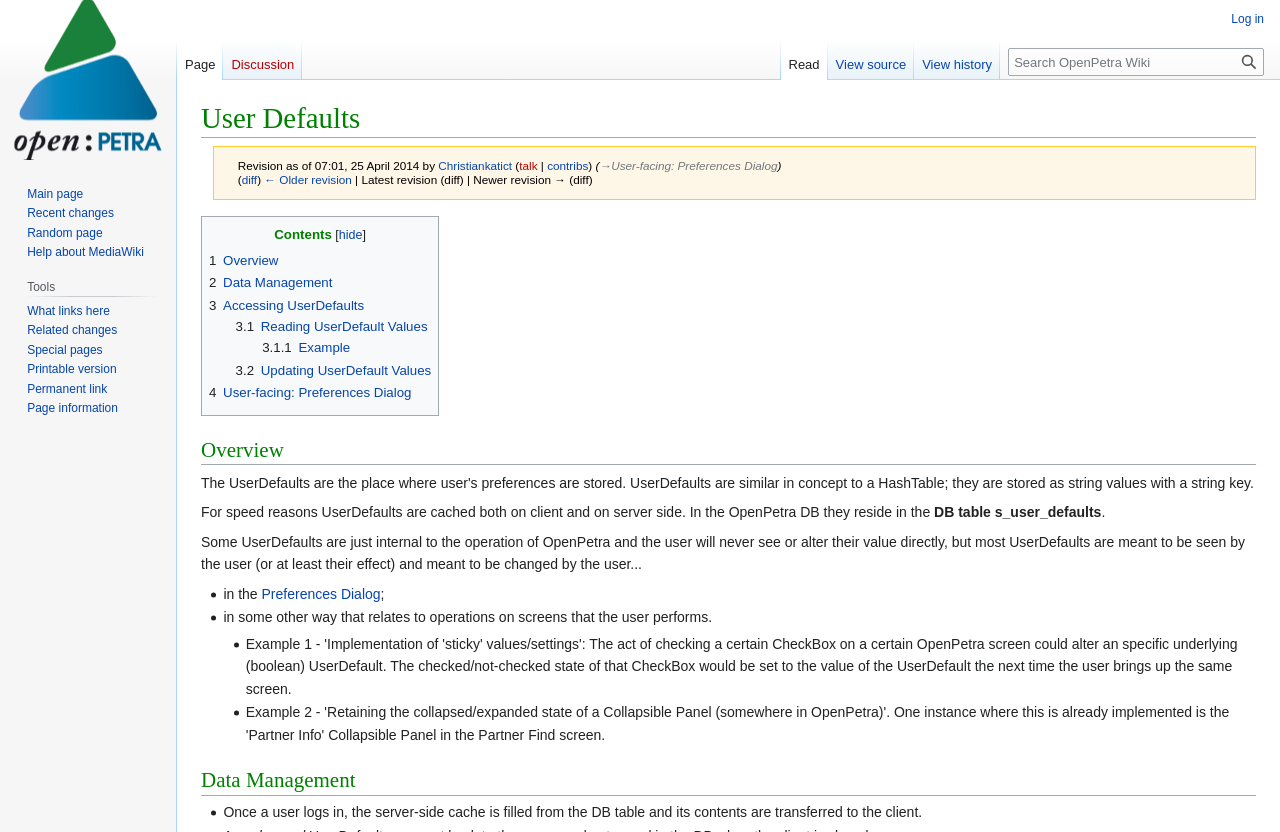Kindly determine the bounding box coordinates for the area that needs to be clicked to execute this instruction: "Search OpenPetra Wiki".

[0.788, 0.058, 0.988, 0.091]